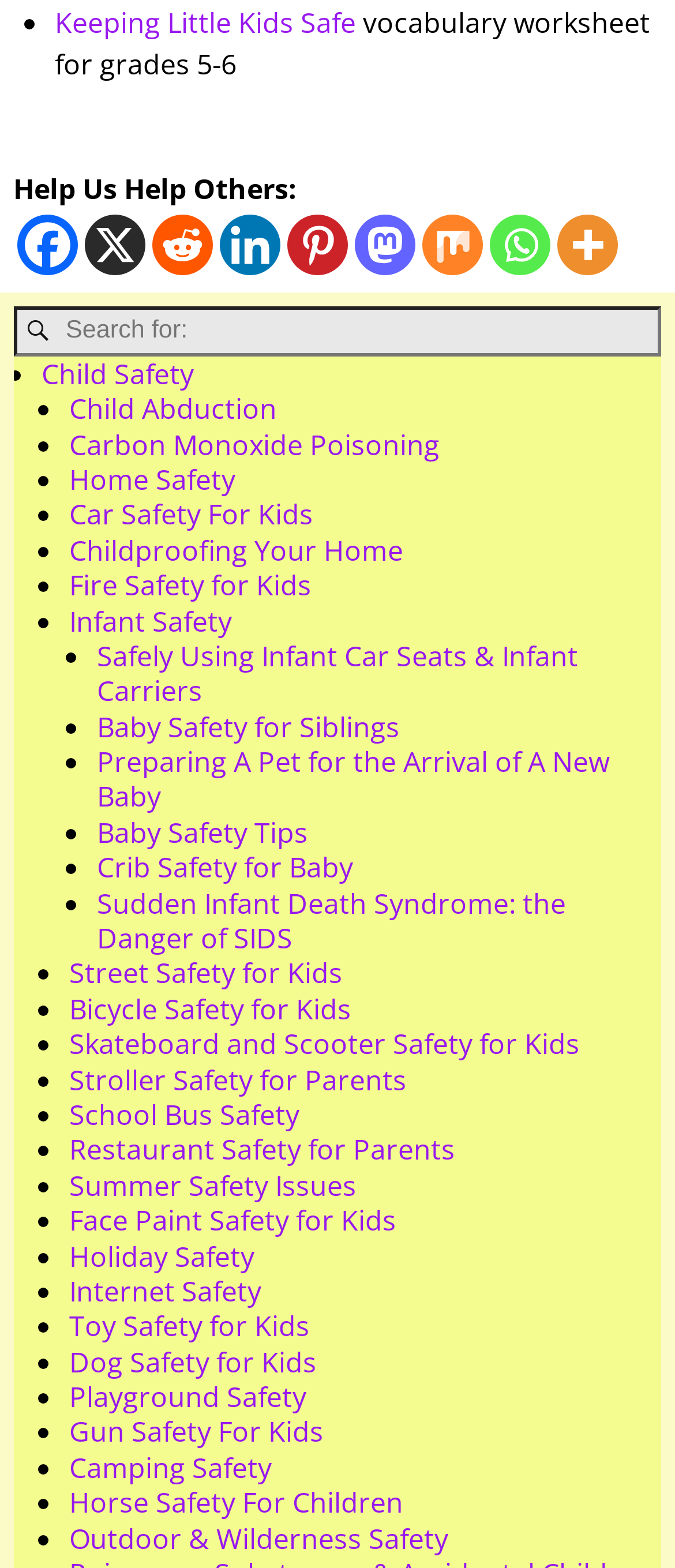How many social media links are available on this webpage?
Answer the question with as much detail as you can, using the image as a reference.

I counted the number of social media links on the webpage, including Facebook, Reddit, Linkedin, Pinterest, Mastodon, Mix, Whatsapp, and More, which totals 9 links.